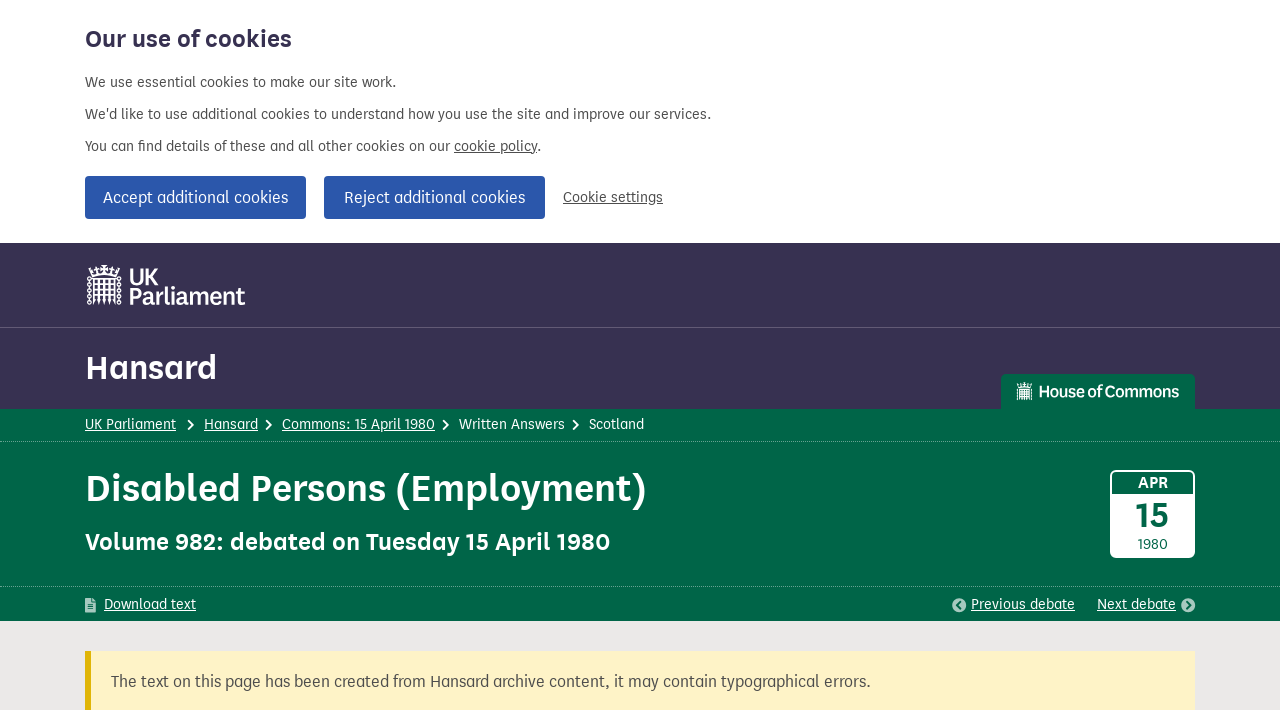What are the options to navigate through the debates?
Please use the image to provide an in-depth answer to the question.

The options to navigate through the debates can be found at the bottom of the webpage, where there are links to 'Previous debate' and 'Next debate', allowing users to navigate through the debates.